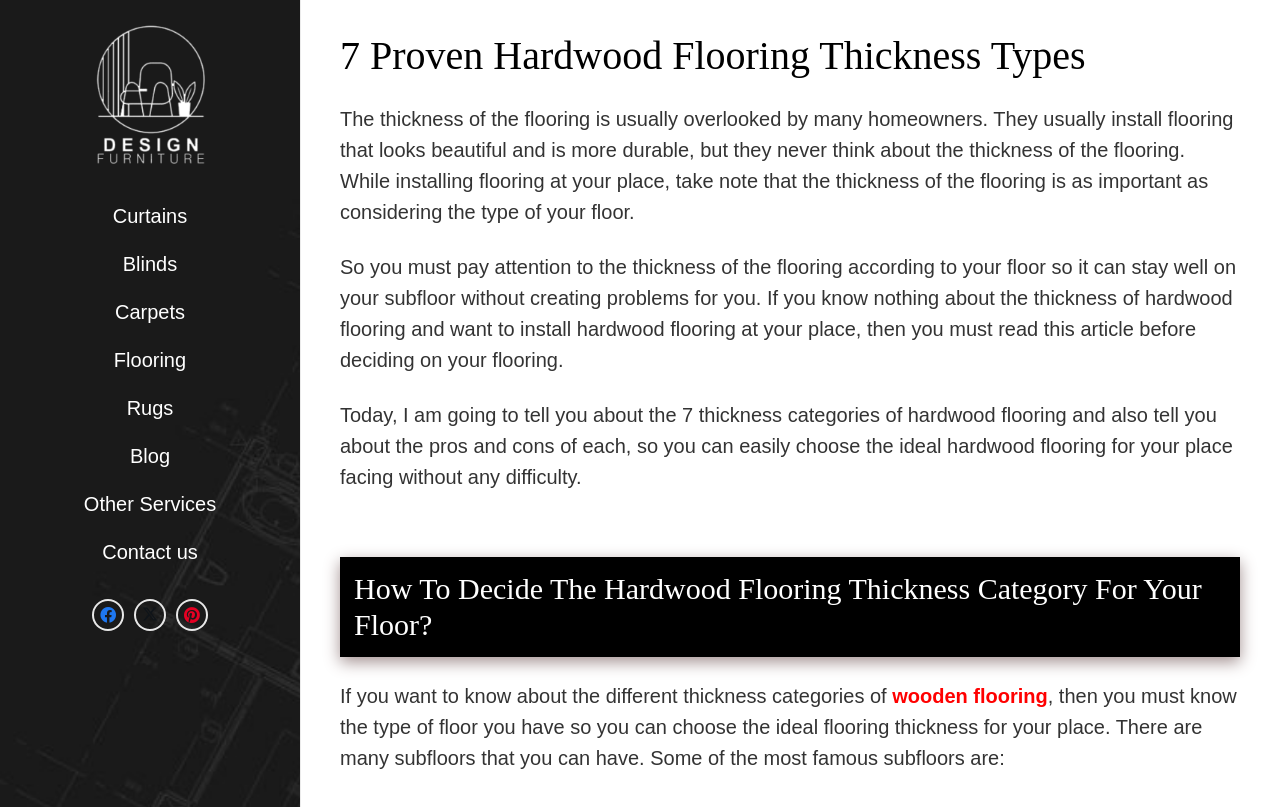Provide a short answer to the following question with just one word or phrase: What is the importance of flooring thickness?

critical to look and feel